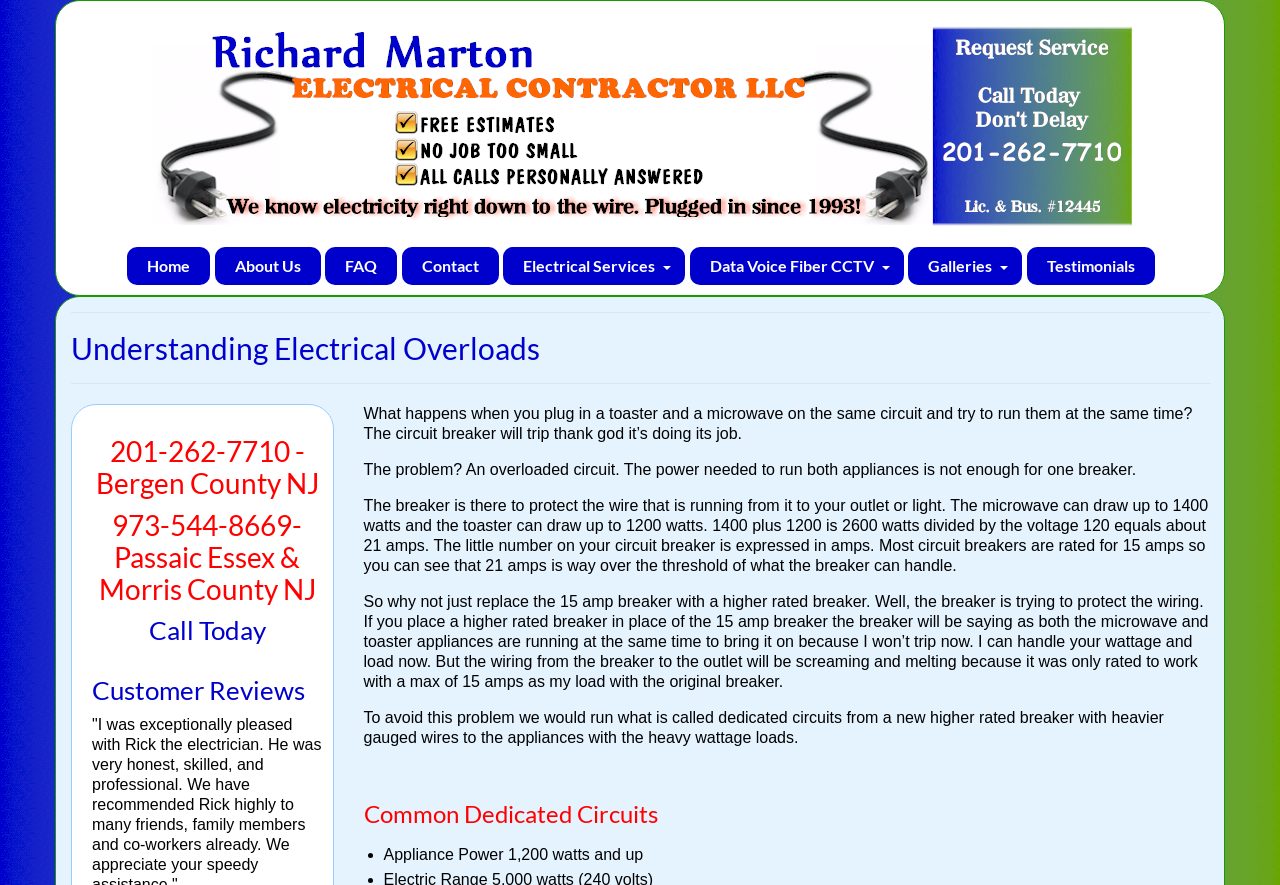Based on the image, give a detailed response to the question: What is the purpose of a circuit breaker?

The purpose of a circuit breaker is to protect the wire that runs from it to the outlet or light, as explained in the text 'The breaker is there to protect the wire that is running from it to your outlet or light.' This protection is necessary to prevent the wire from overheating and potentially causing a fire.